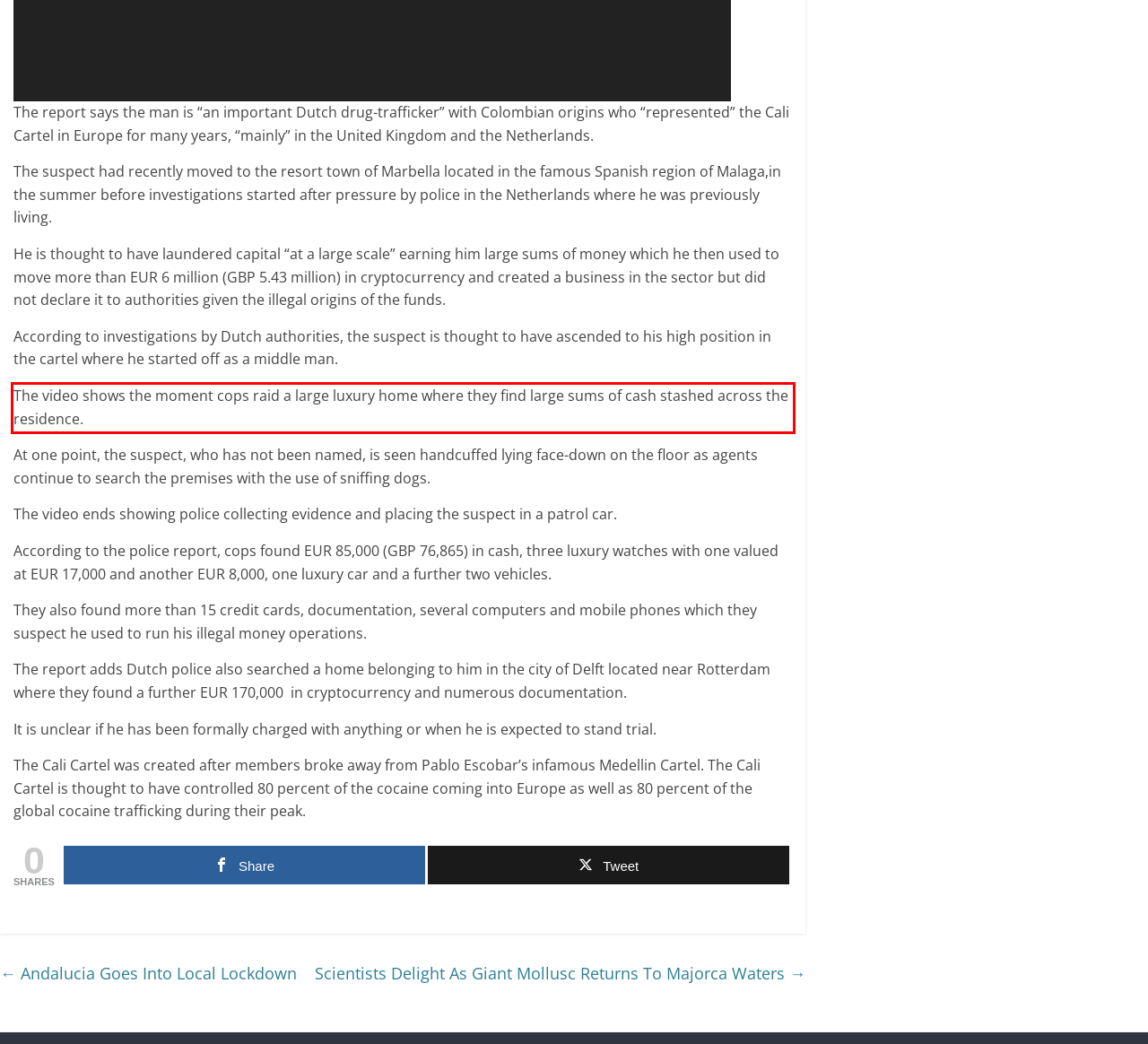With the provided screenshot of a webpage, locate the red bounding box and perform OCR to extract the text content inside it.

The video shows the moment cops raid a large luxury home where they find large sums of cash stashed across the residence.